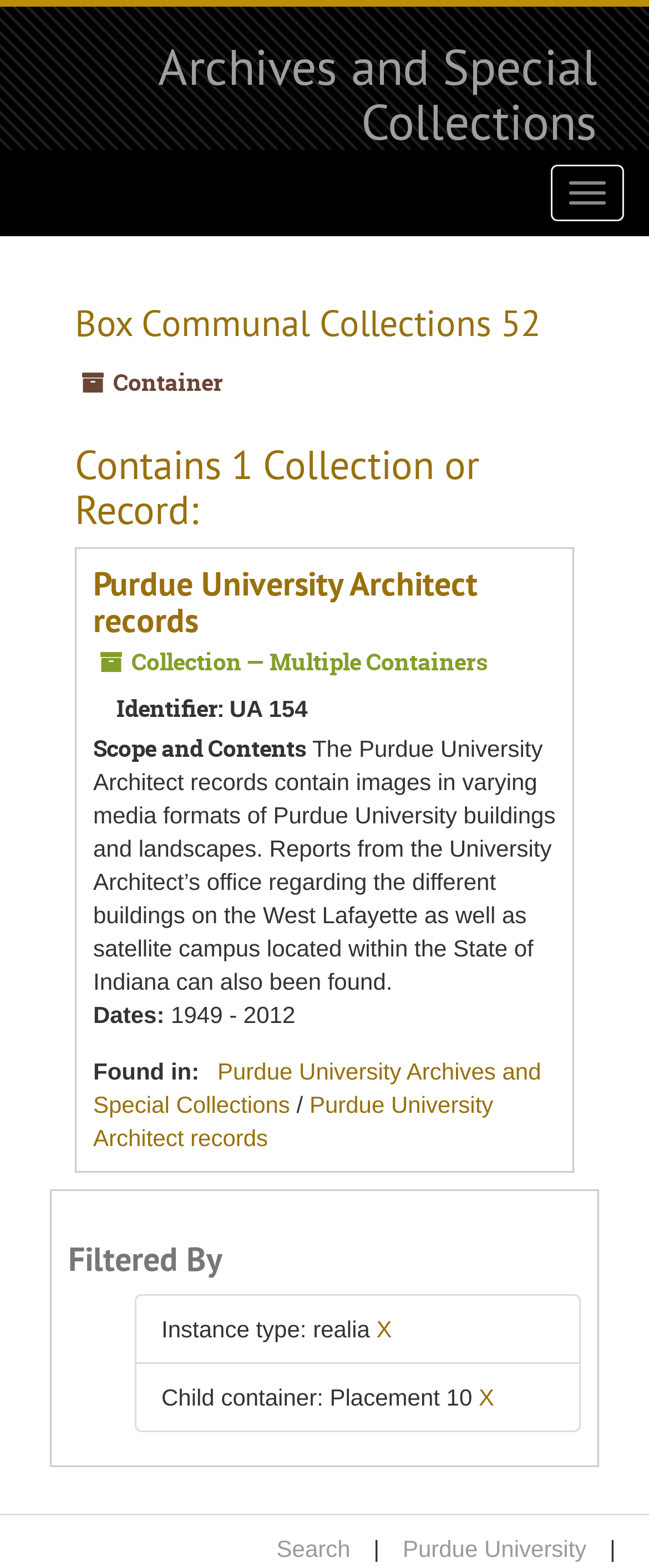Determine the main text heading of the webpage and provide its content.

Box Communal Collections 52